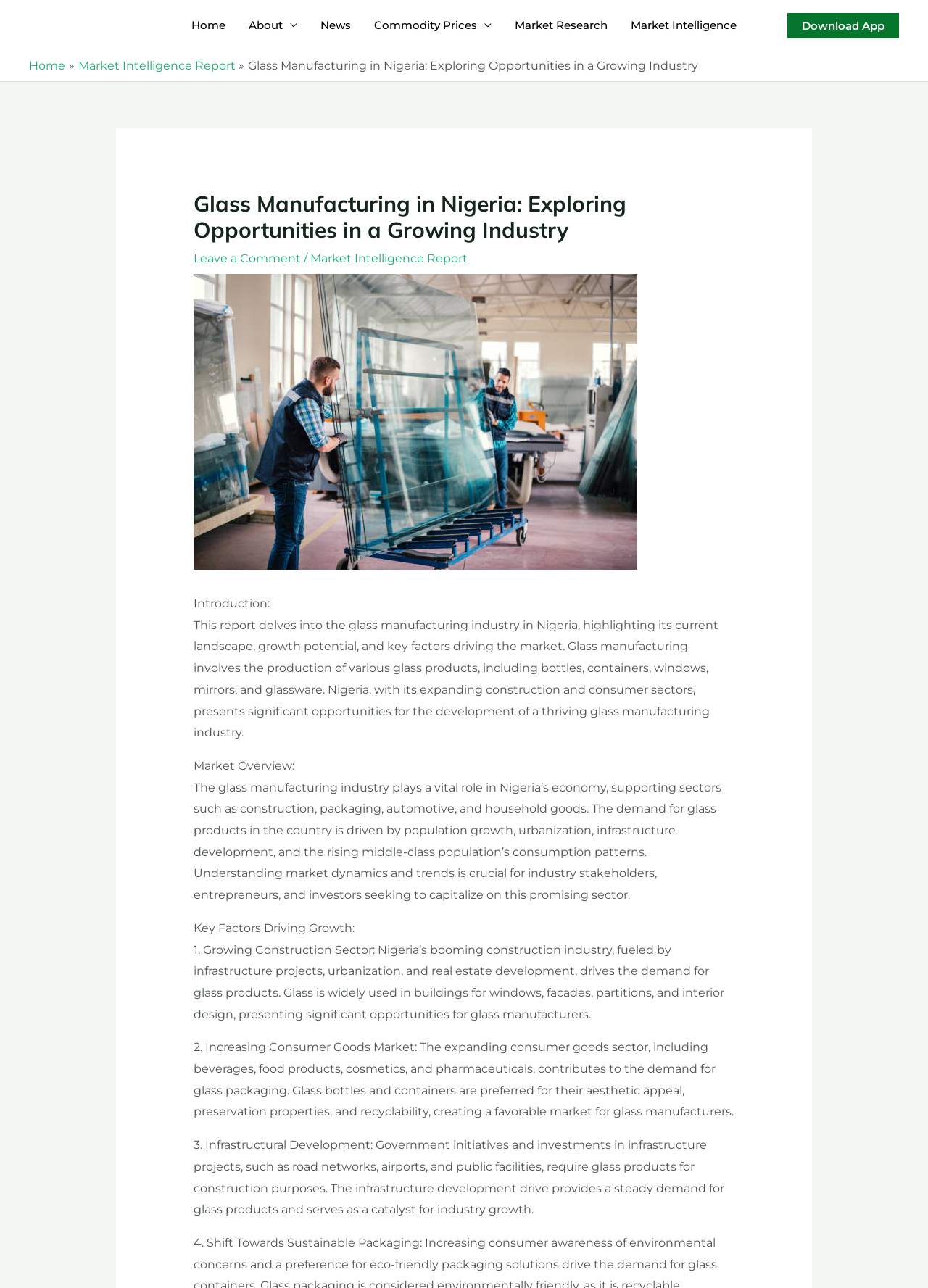Identify the bounding box coordinates of the element to click to follow this instruction: 'Leave a comment on the article'. Ensure the coordinates are four float values between 0 and 1, provided as [left, top, right, bottom].

[0.208, 0.195, 0.324, 0.206]